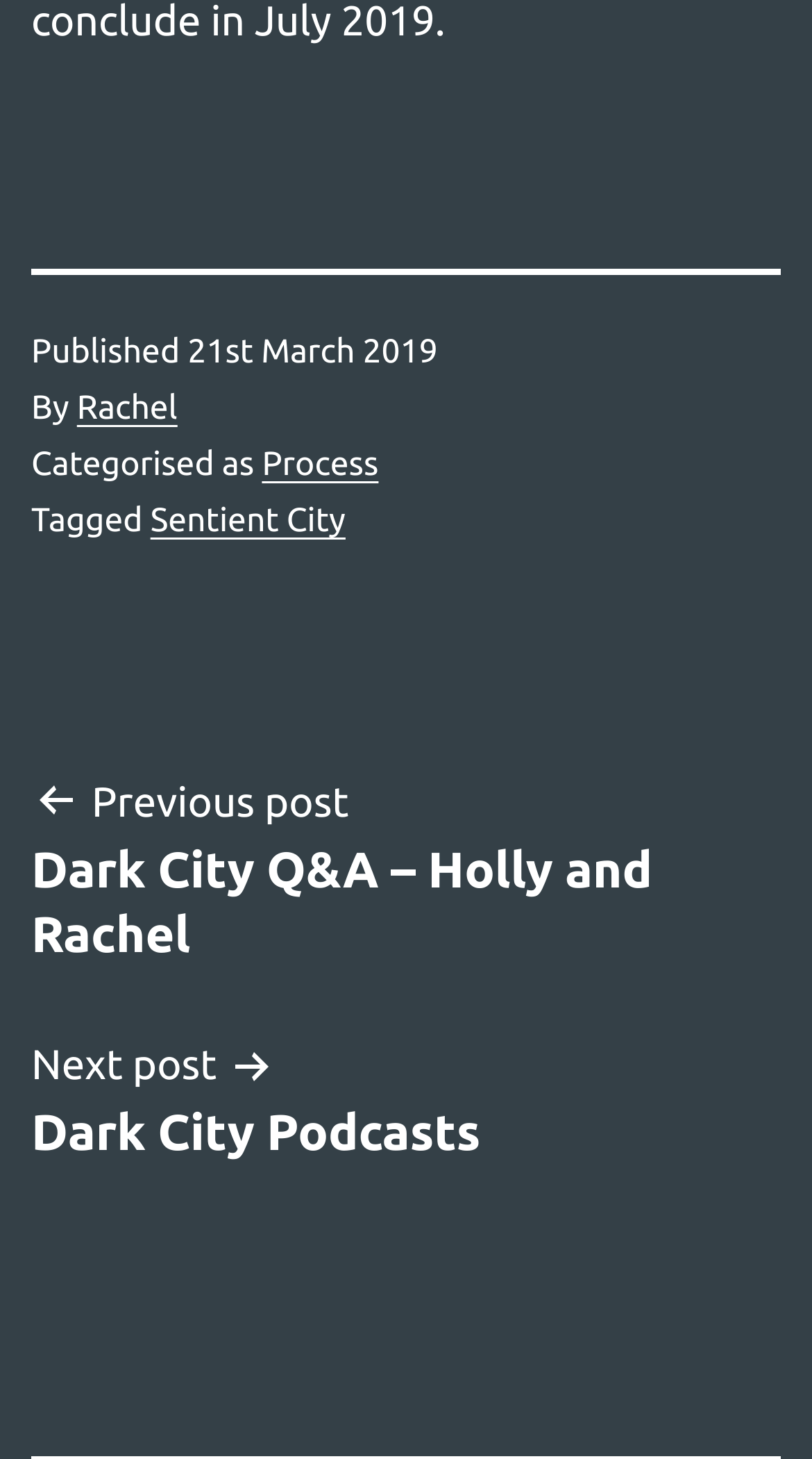Who is the author of the post?
From the image, provide a succinct answer in one word or a short phrase.

Rachel